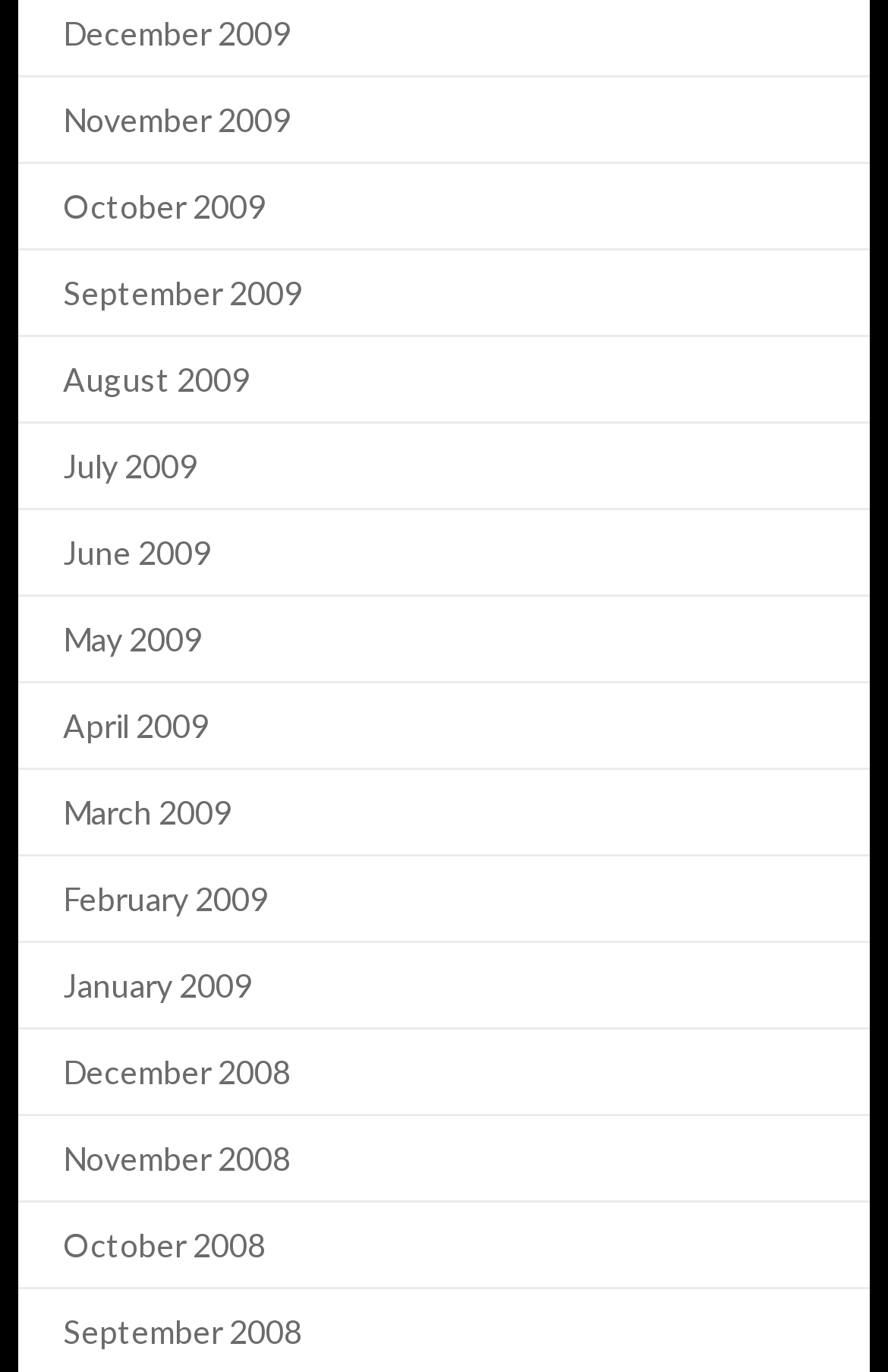Are the links sorted in ascending or descending order?
Please provide a detailed answer to the question.

I examined the list of links and found that the latest month (December 2009) is at the top, followed by the previous months in descending order. This indicates that the links are sorted in descending order.